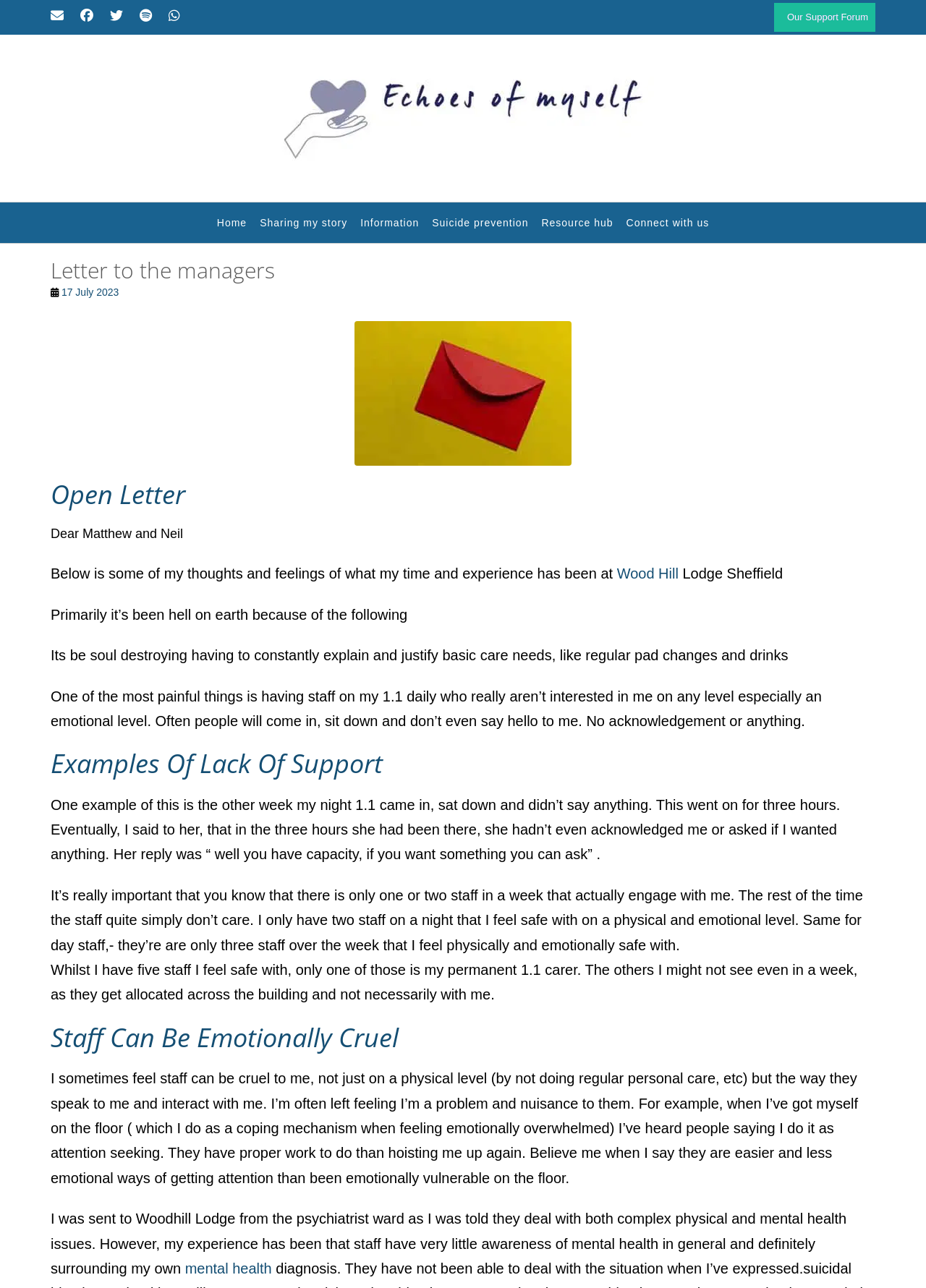What is the bounding box coordinate of the image 'Letter to managers'?
Refer to the image and answer the question using a single word or phrase.

[0.383, 0.249, 0.617, 0.362]